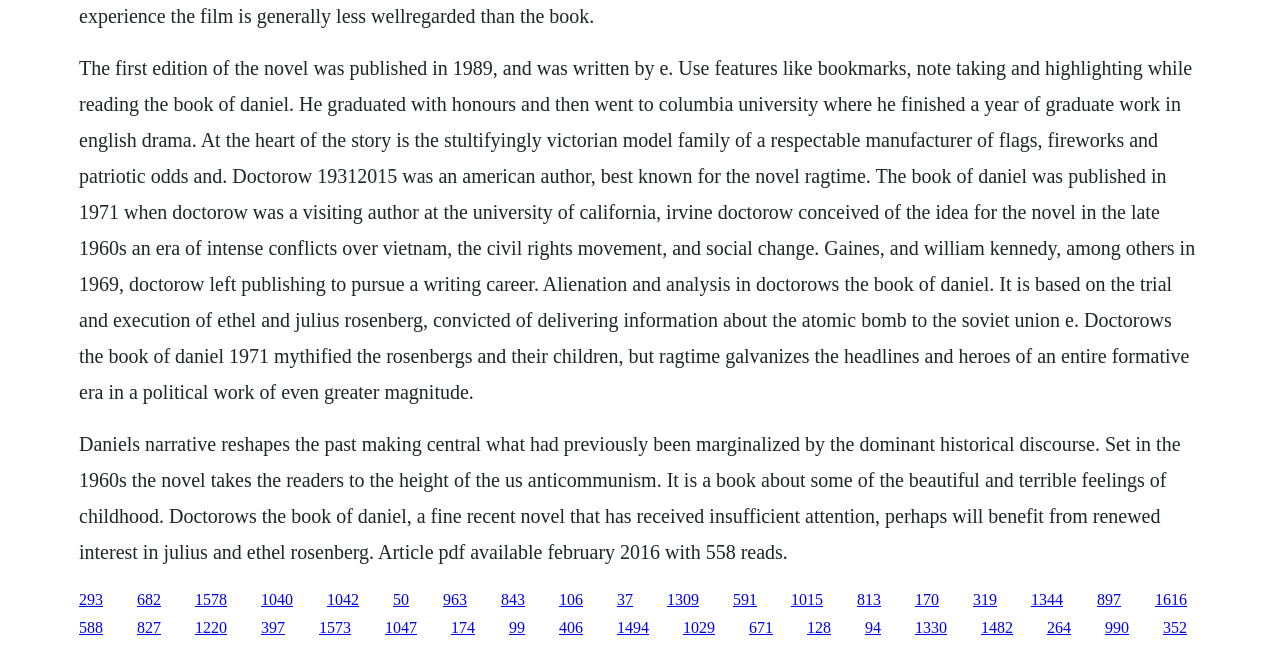By analyzing the image, answer the following question with a detailed response: What is the time period in which the novel 'The Book of Daniel' is set?

Based on the text, the novel 'The Book of Daniel' is set in the 1960s, which was an era of intense conflicts over Vietnam, the civil rights movement, and social change.